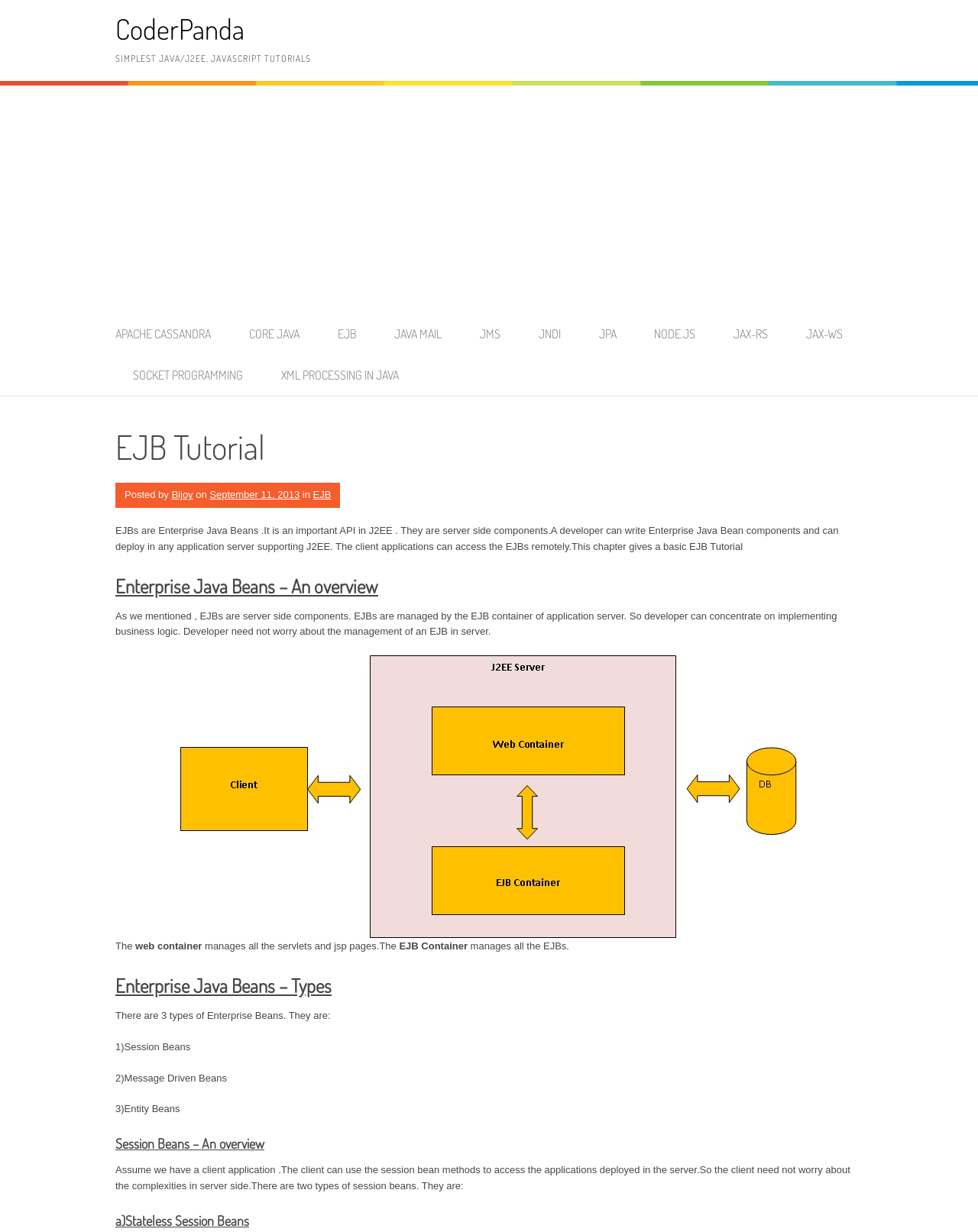Find the bounding box coordinates of the clickable area required to complete the following action: "View the 'j2eeserver' image".

[0.184, 0.532, 0.816, 0.762]